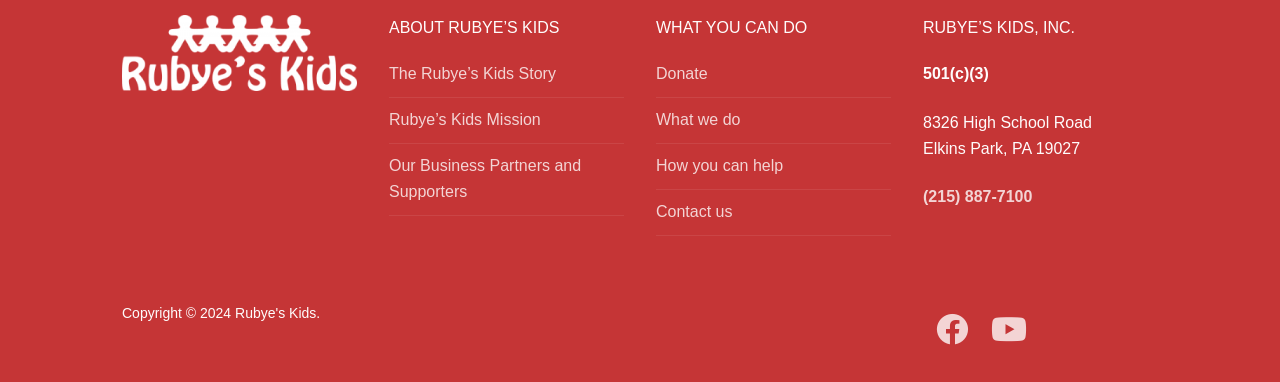What are the social media platforms used by Rubye’s Kids?
Based on the visual content, answer with a single word or a brief phrase.

Facebook and Youtube